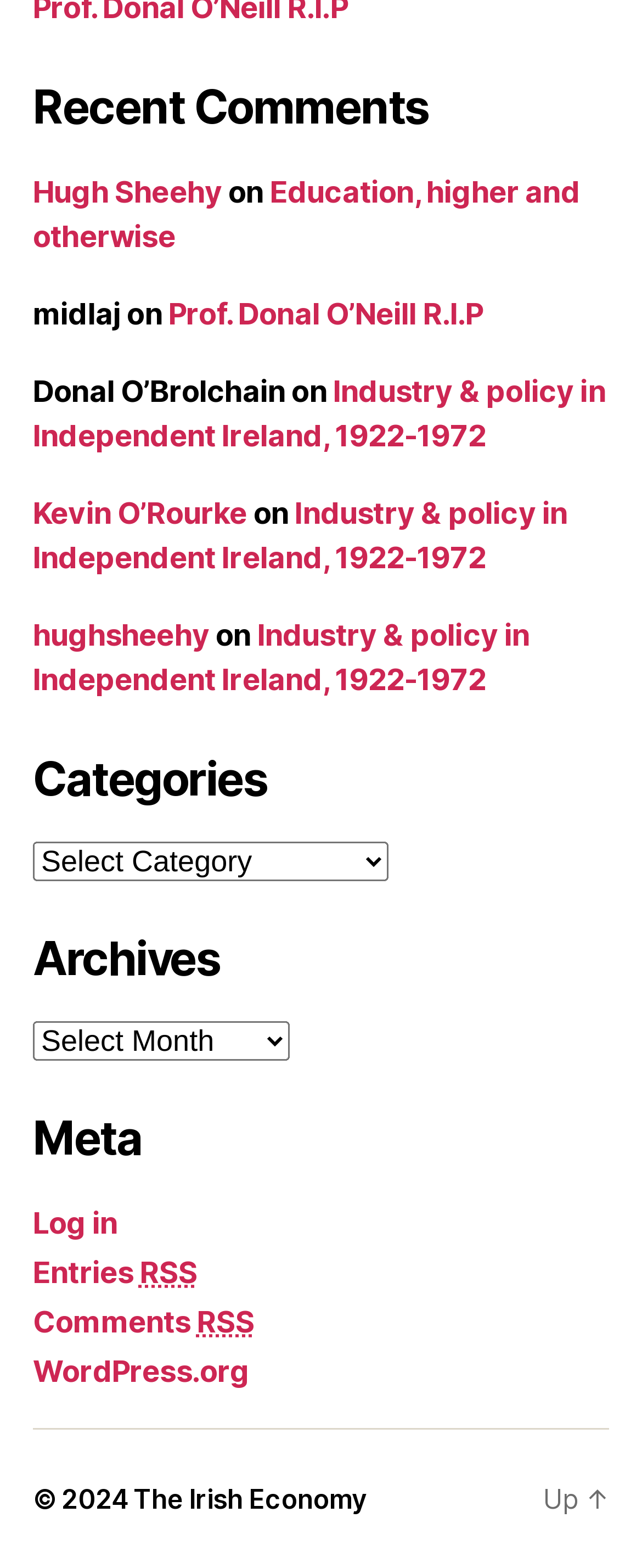What is the purpose of the 'Archives' section?
Answer briefly with a single word or phrase based on the image.

To access archived content